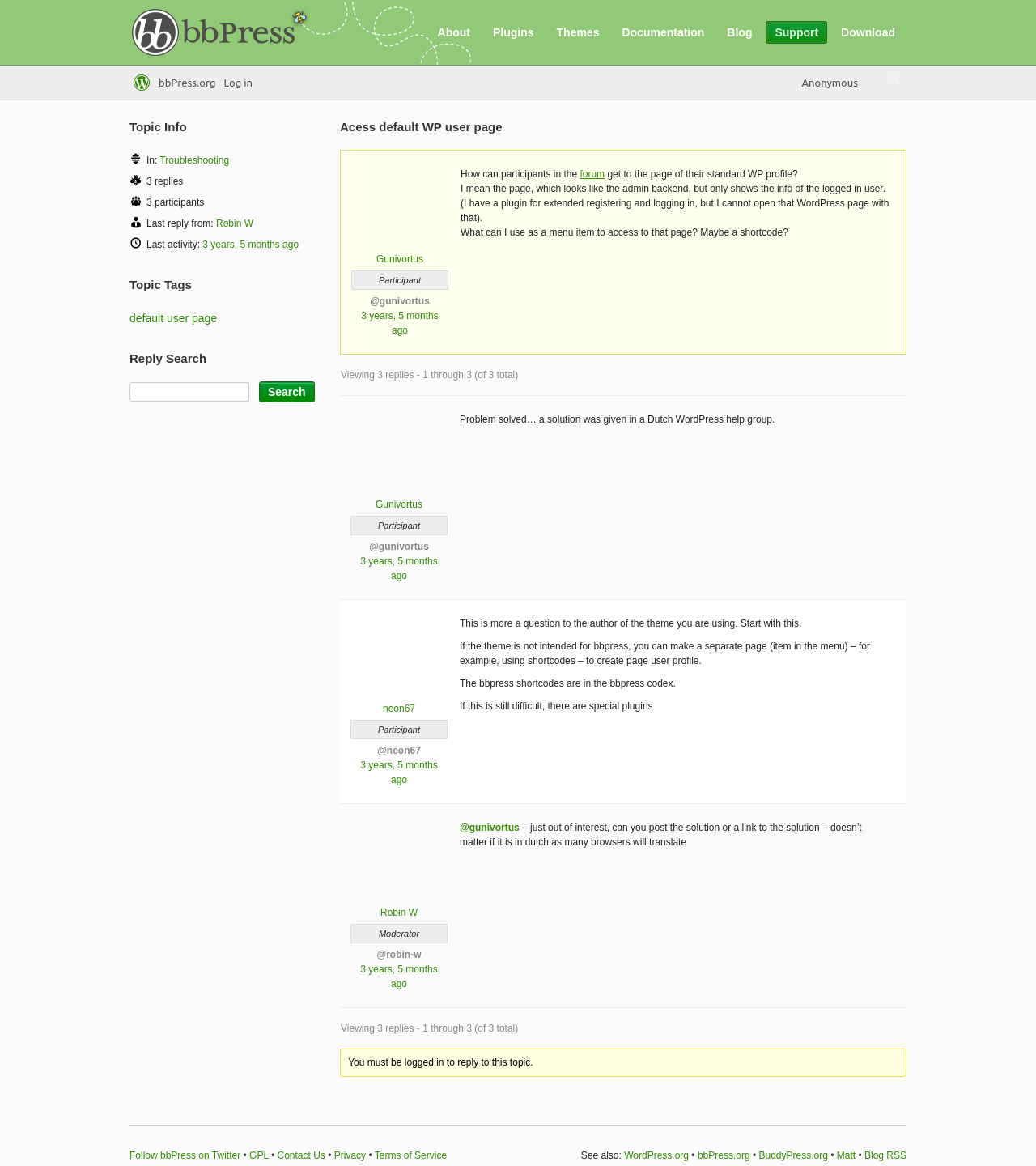Please provide a one-word or short phrase answer to the question:
What is the topic of this discussion?

Access default WP user page